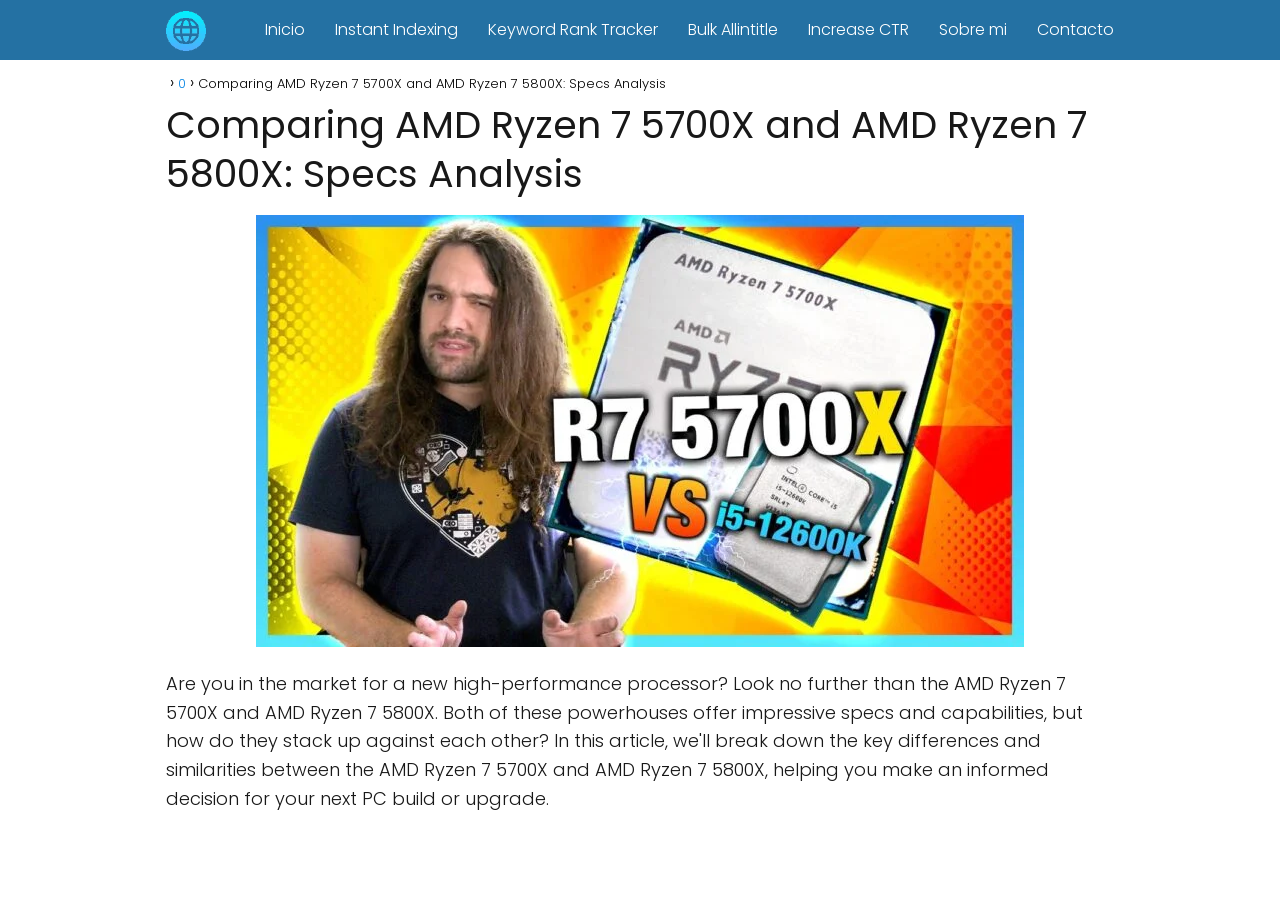Find the bounding box coordinates for the HTML element described as: "Instant Indexing". The coordinates should consist of four float values between 0 and 1, i.e., [left, top, right, bottom].

[0.262, 0.02, 0.358, 0.046]